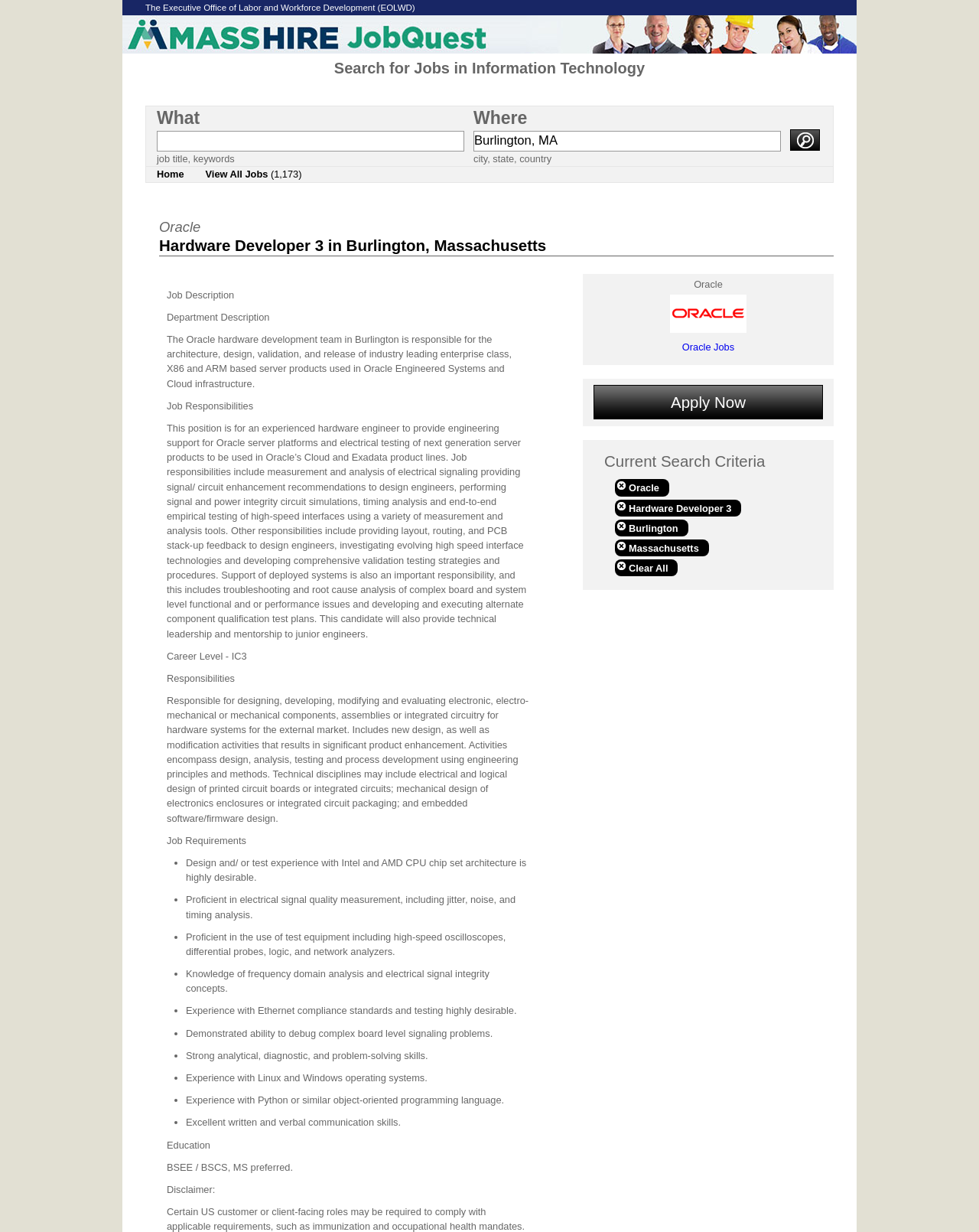Locate the bounding box coordinates of the area where you should click to accomplish the instruction: "Click on the link to view all jobs".

[0.199, 0.136, 0.319, 0.148]